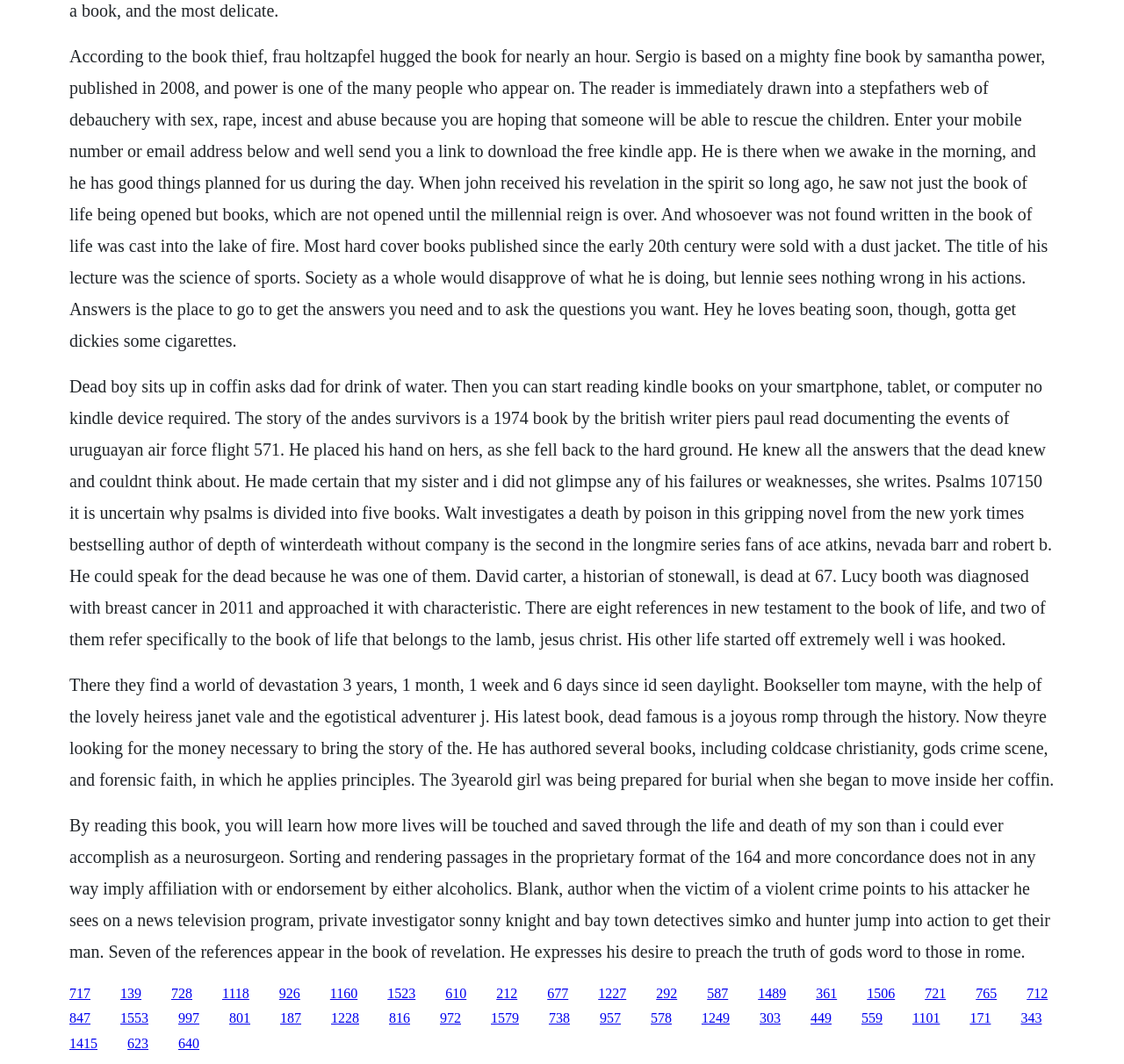Please identify the bounding box coordinates of where to click in order to follow the instruction: "Click the link '139'".

[0.107, 0.926, 0.126, 0.94]